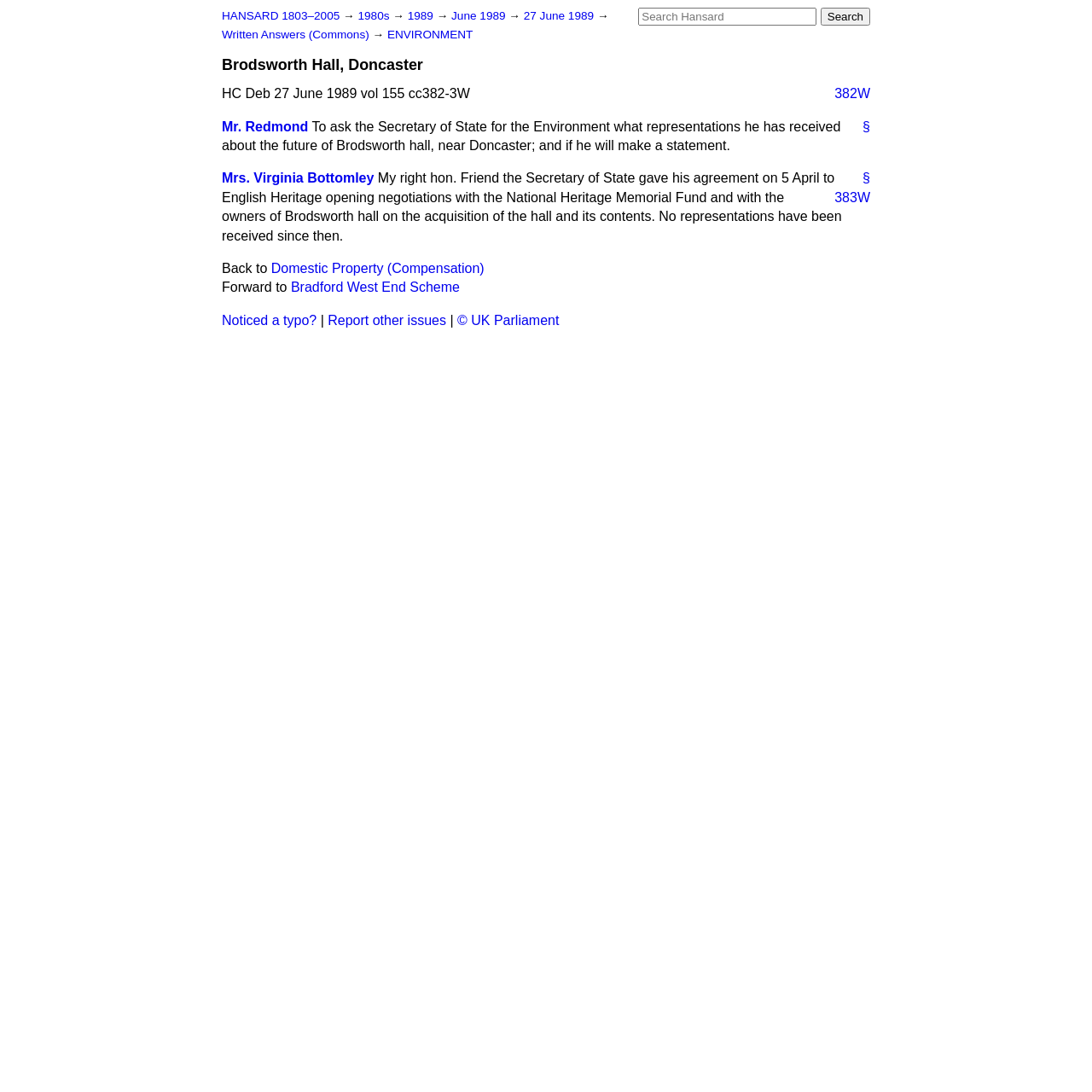Please find the bounding box coordinates of the section that needs to be clicked to achieve this instruction: "Search for something".

[0.585, 0.007, 0.748, 0.023]